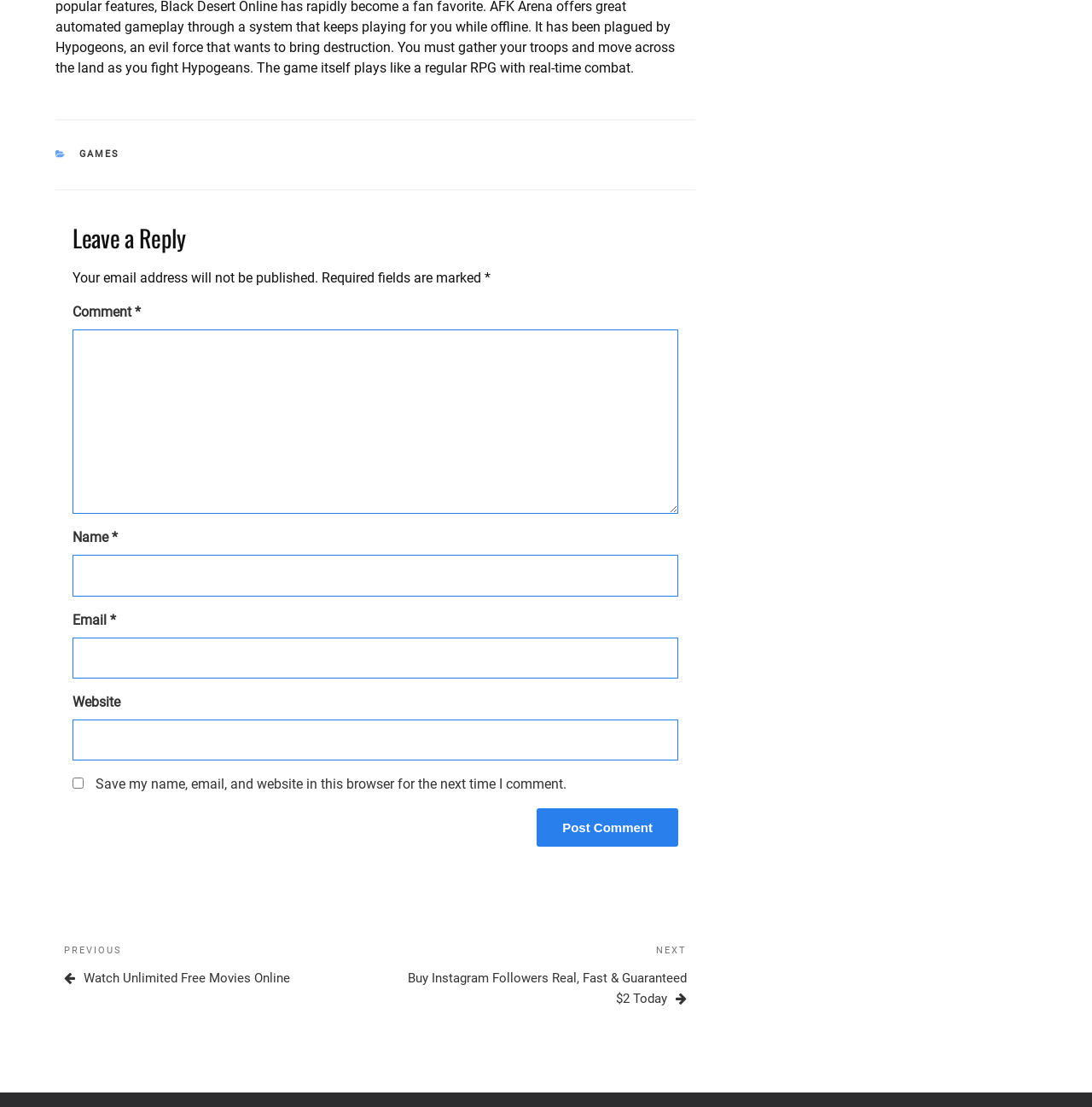Determine the bounding box coordinates of the UI element described below. Use the format (top-left x, top-left y, bottom-right x, bottom-right y) with floating point numbers between 0 and 1: parent_node: Name * name="author"

[0.066, 0.501, 0.621, 0.539]